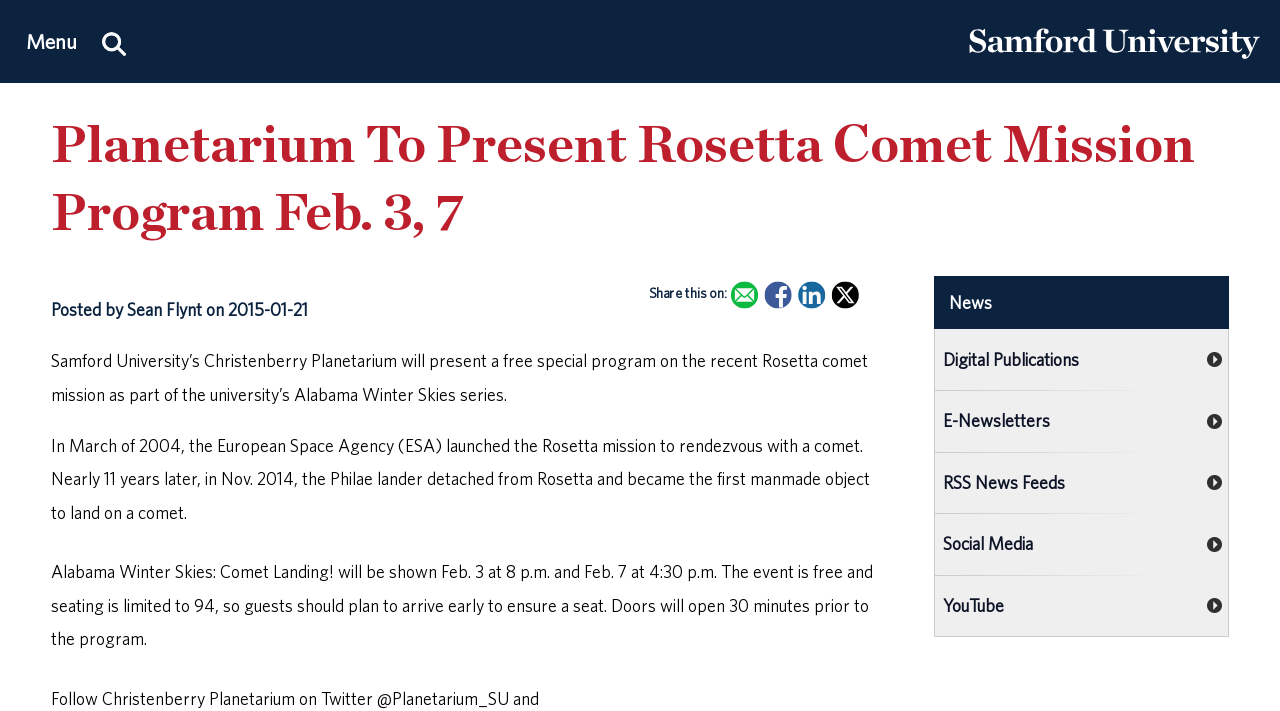Please identify the bounding box coordinates of the region to click in order to complete the given instruction: "View the 'Bourbon Book Fundraiser' post". The coordinates should be four float numbers between 0 and 1, i.e., [left, top, right, bottom].

None